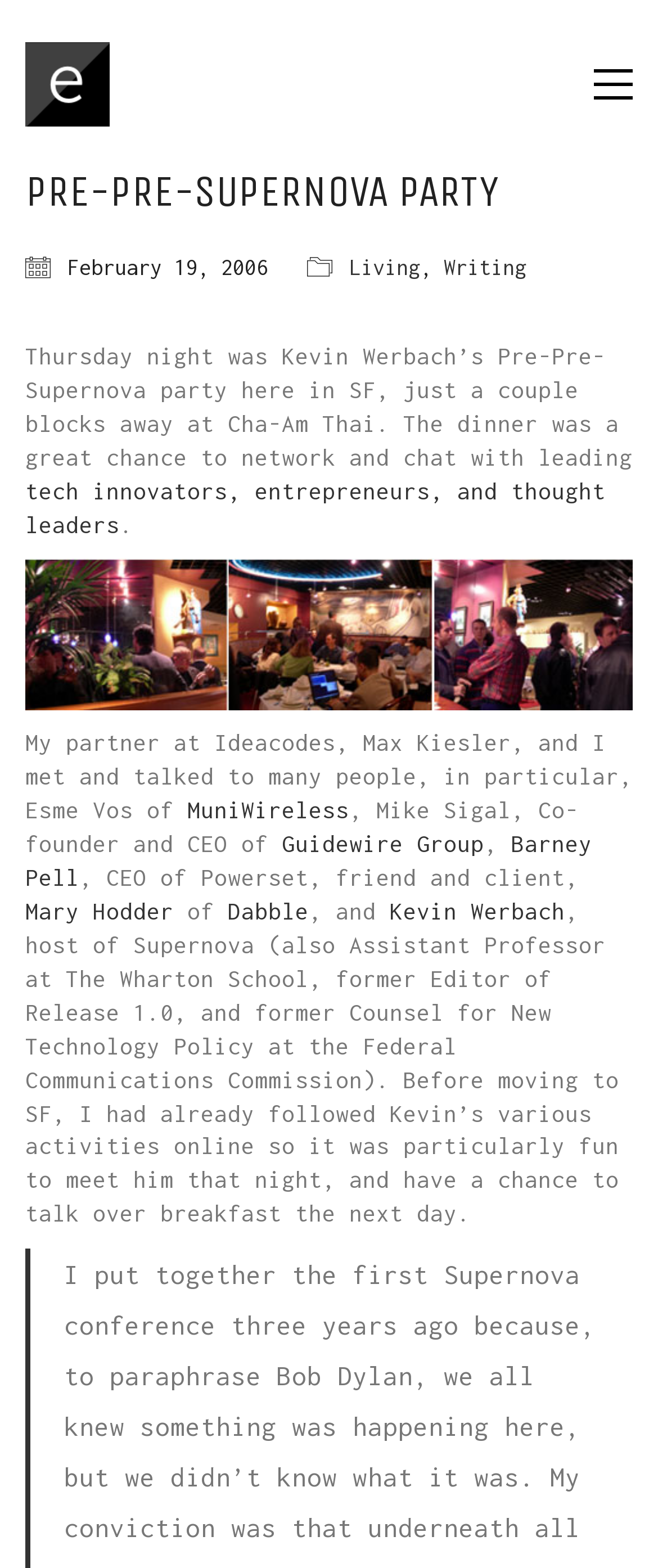What is the name of the company co-founded by Mike Sigal?
Answer the question with as much detail as you can, using the image as a reference.

I found the answer by reading the static text ', Mike Sigal, Co-founder and CEO of Guidewire Group' which mentions the company name.